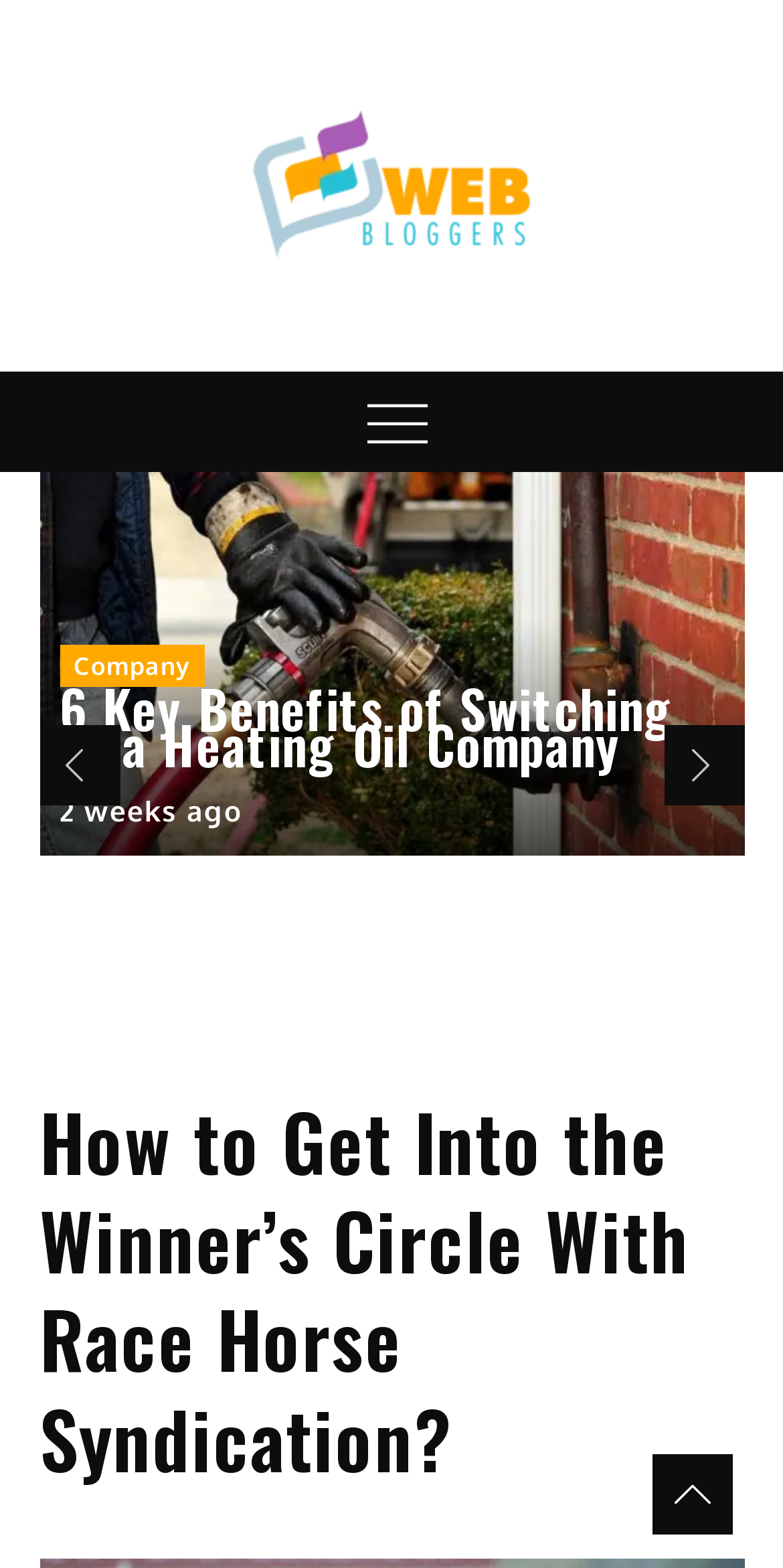Identify the coordinates of the bounding box for the element that must be clicked to accomplish the instruction: "Go to 'Web bloggers'".

[0.323, 0.103, 0.677, 0.129]